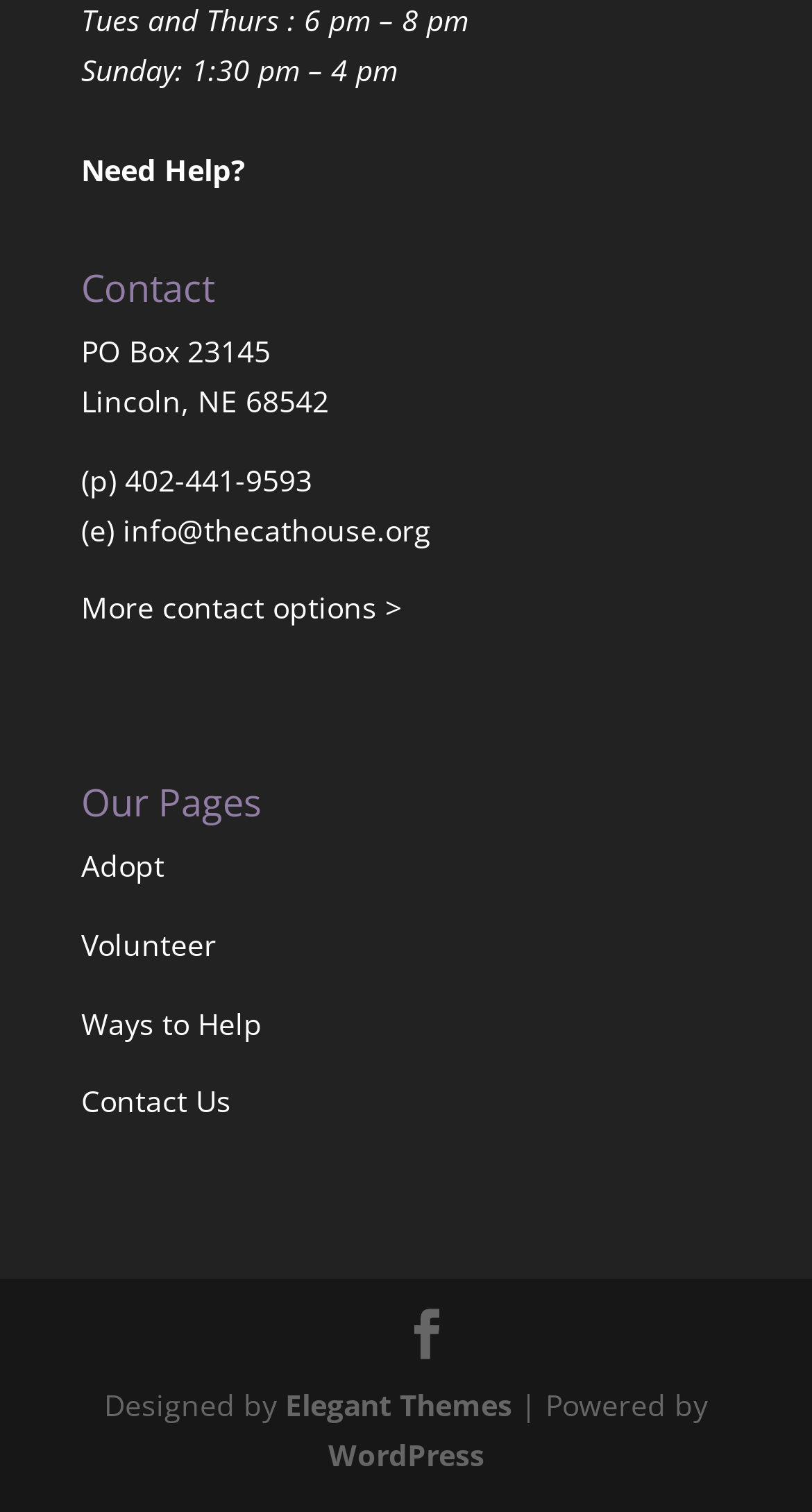Find the bounding box of the UI element described as: "Volunteer". The bounding box coordinates should be given as four float values between 0 and 1, i.e., [left, top, right, bottom].

[0.1, 0.611, 0.267, 0.637]